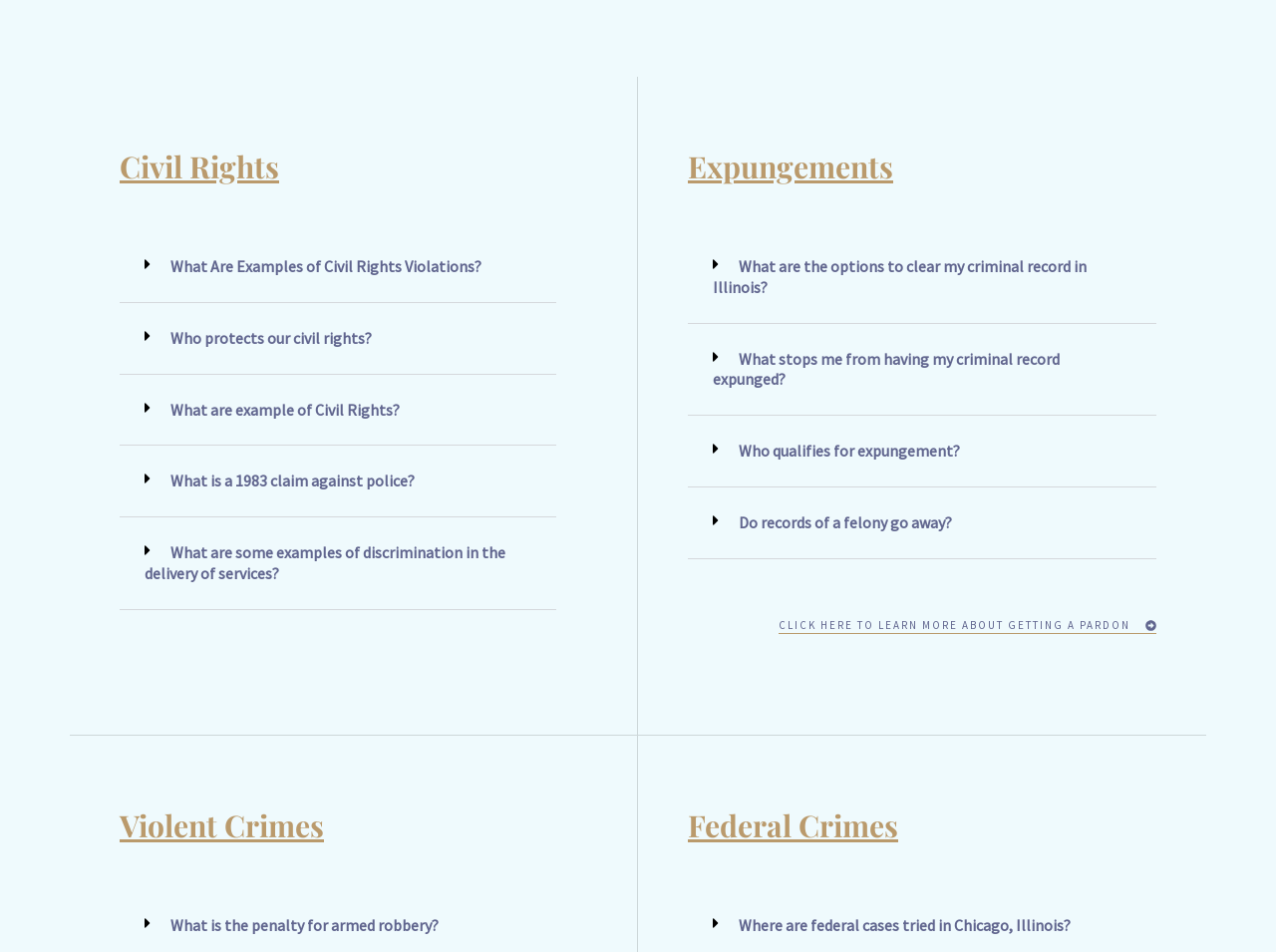Please specify the bounding box coordinates of the region to click in order to perform the following instruction: "Click on 'CLICK HERE TO LEARN MORE ABOUT GETTING A PARDON'".

[0.61, 0.651, 0.906, 0.666]